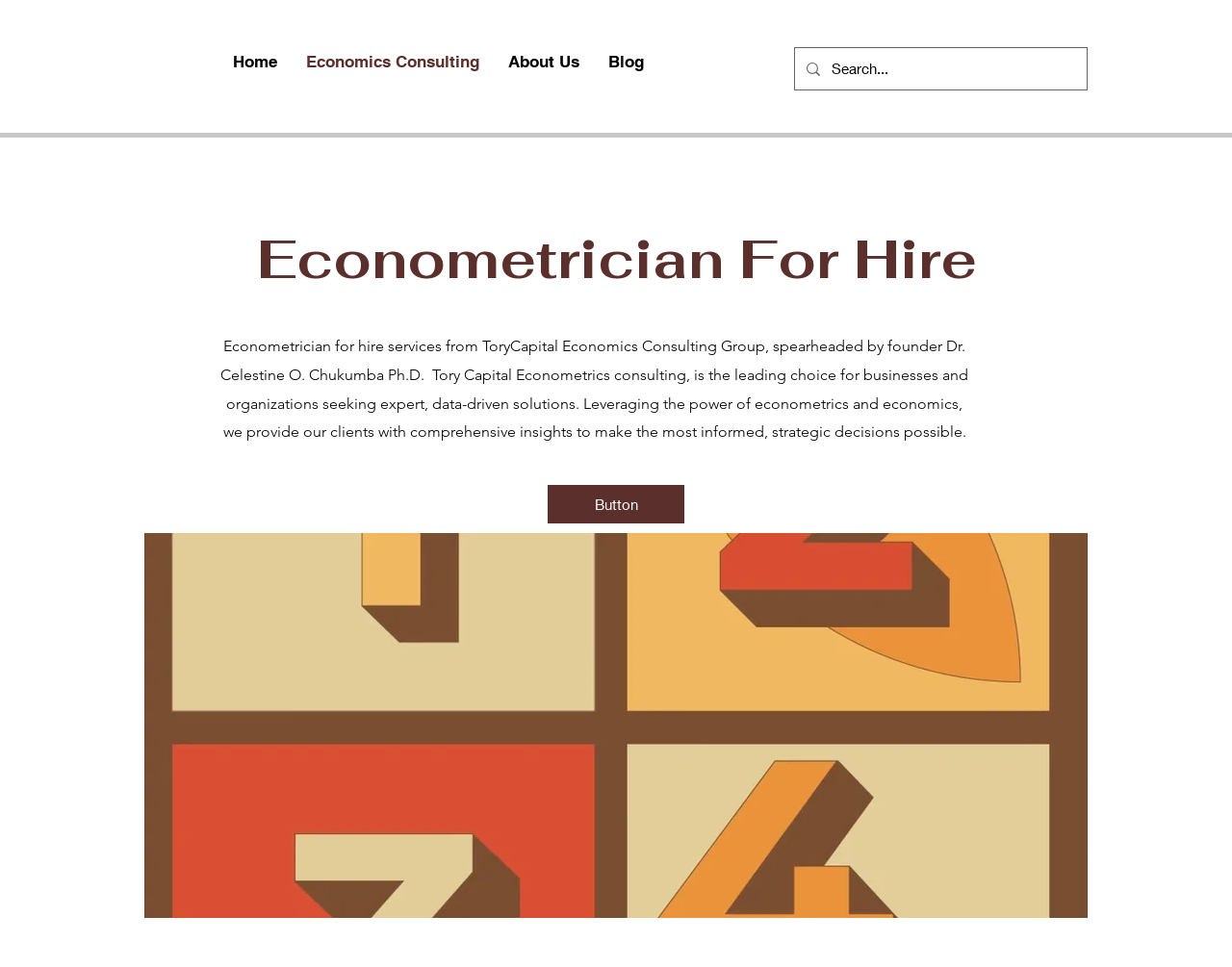What is the name of the company?
Answer with a single word or phrase by referring to the visual content.

ToryCapital Economics Consulting Group